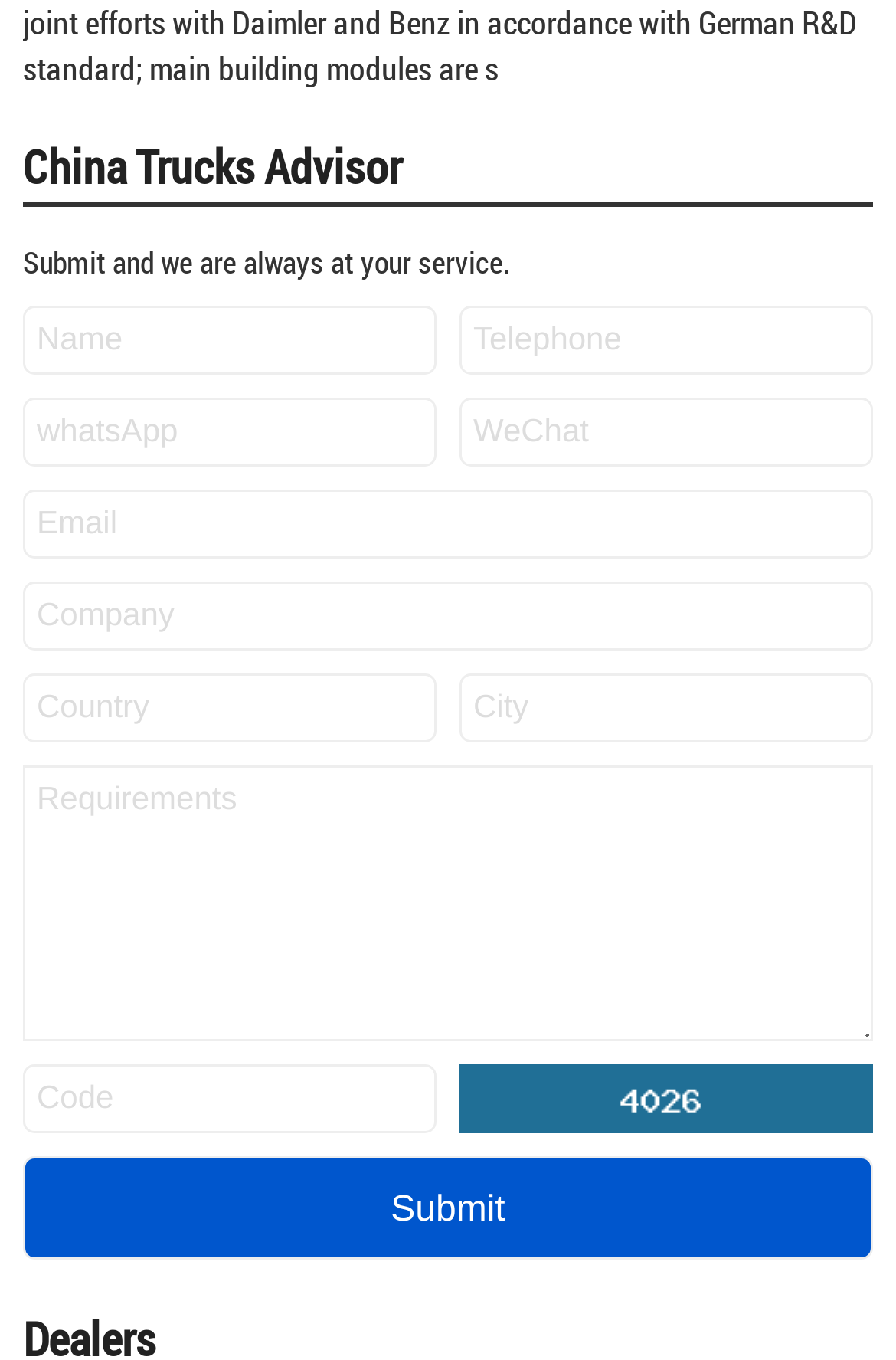Please identify the coordinates of the bounding box for the clickable region that will accomplish this instruction: "Type your WhatsApp number".

[0.026, 0.292, 0.487, 0.343]